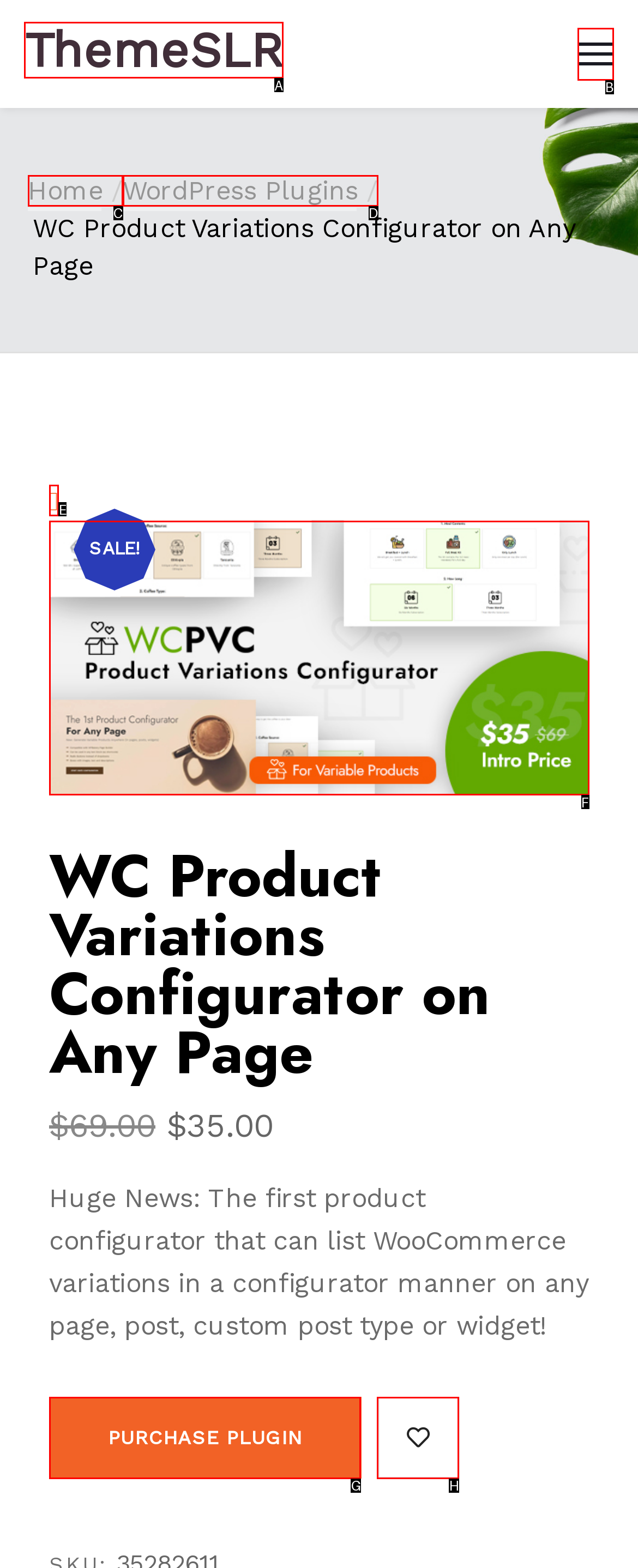Identify the correct UI element to click on to achieve the task: Click the ThemeSLR link. Provide the letter of the appropriate element directly from the available choices.

A